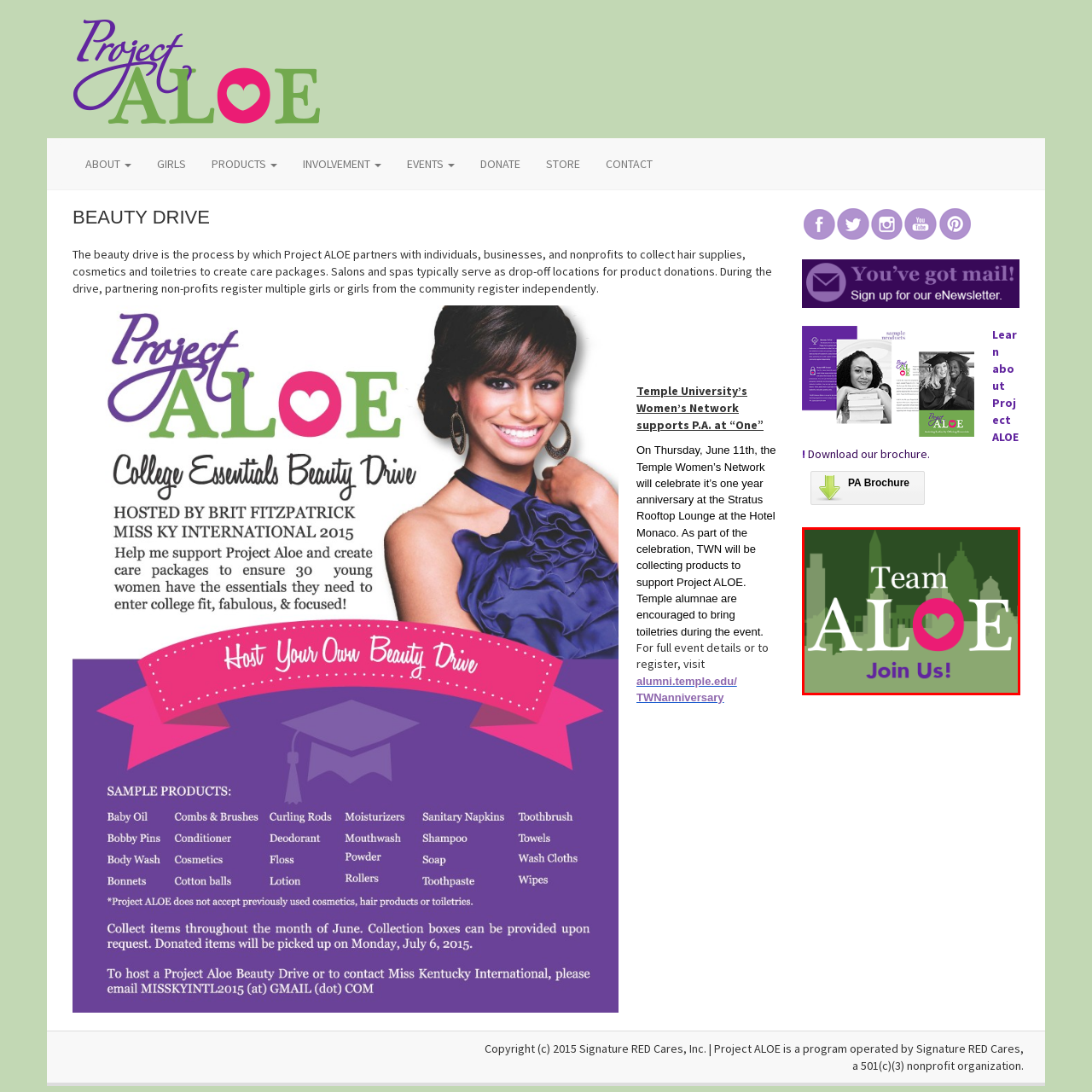Examine the red-bounded region in the image and describe it in detail.

The image features a vibrant design for Team ALOE, prominently displaying the text "Team ALOE" in bold, playful letters. The "O" in "ALOE" is creatively designed as a heart, symbolizing love and community engagement. Below the main title, the phrase "Join Us!" encourages participation and involvement in the Project ALOE initiatives. The background consists of silhouettes of iconic buildings, suggesting a connection to a cityscape, while the overall color palette of greens and purples conveys a warm, inviting atmosphere. This graphic is part of the volunteer recruitment and promotional materials for upcoming Project ALOE events, aiming to foster community involvement and support for its initiatives.